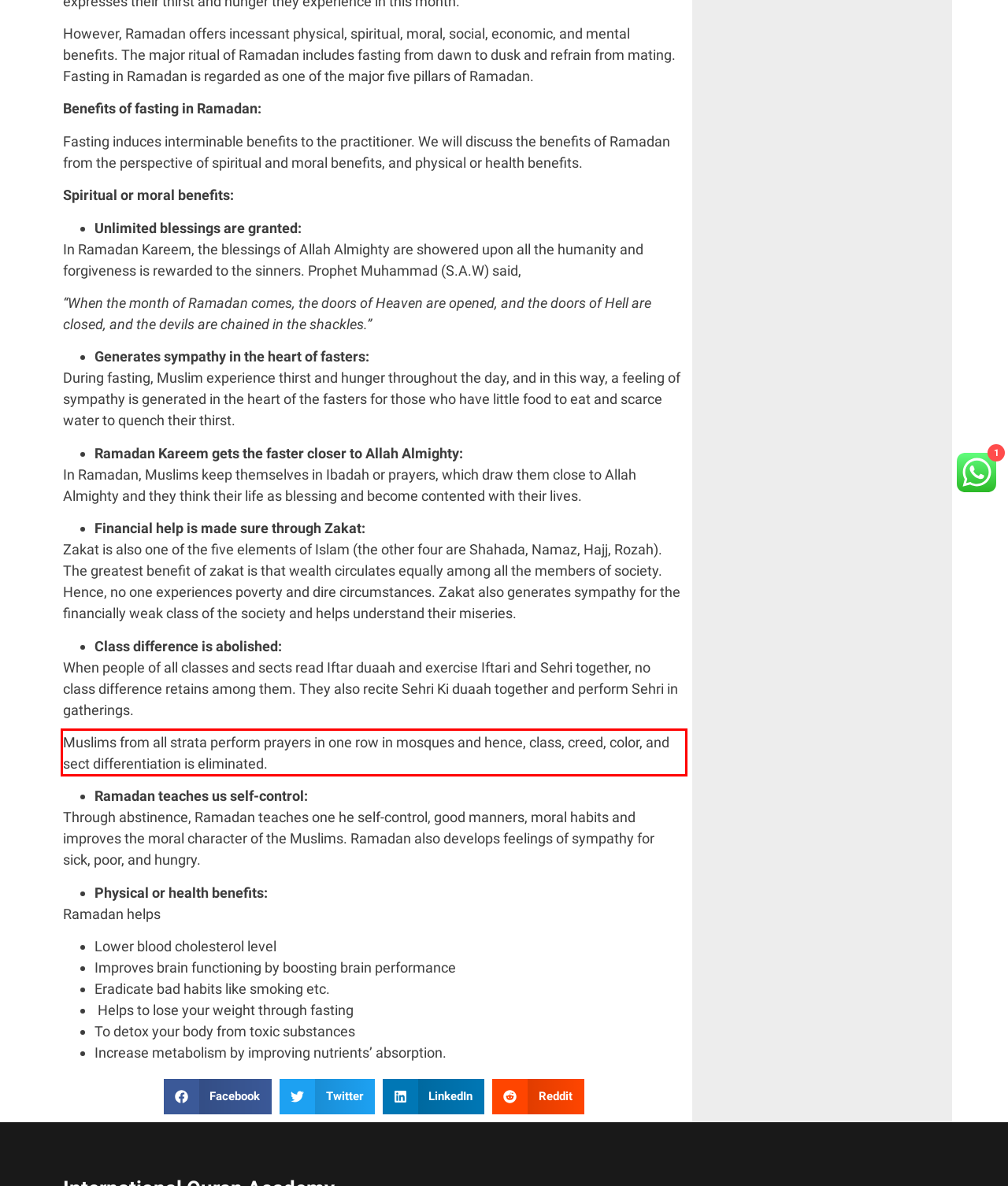Given a webpage screenshot with a red bounding box, perform OCR to read and deliver the text enclosed by the red bounding box.

Muslims from all strata perform prayers in one row in mosques and hence, class, creed, color, and sect differentiation is eliminated.